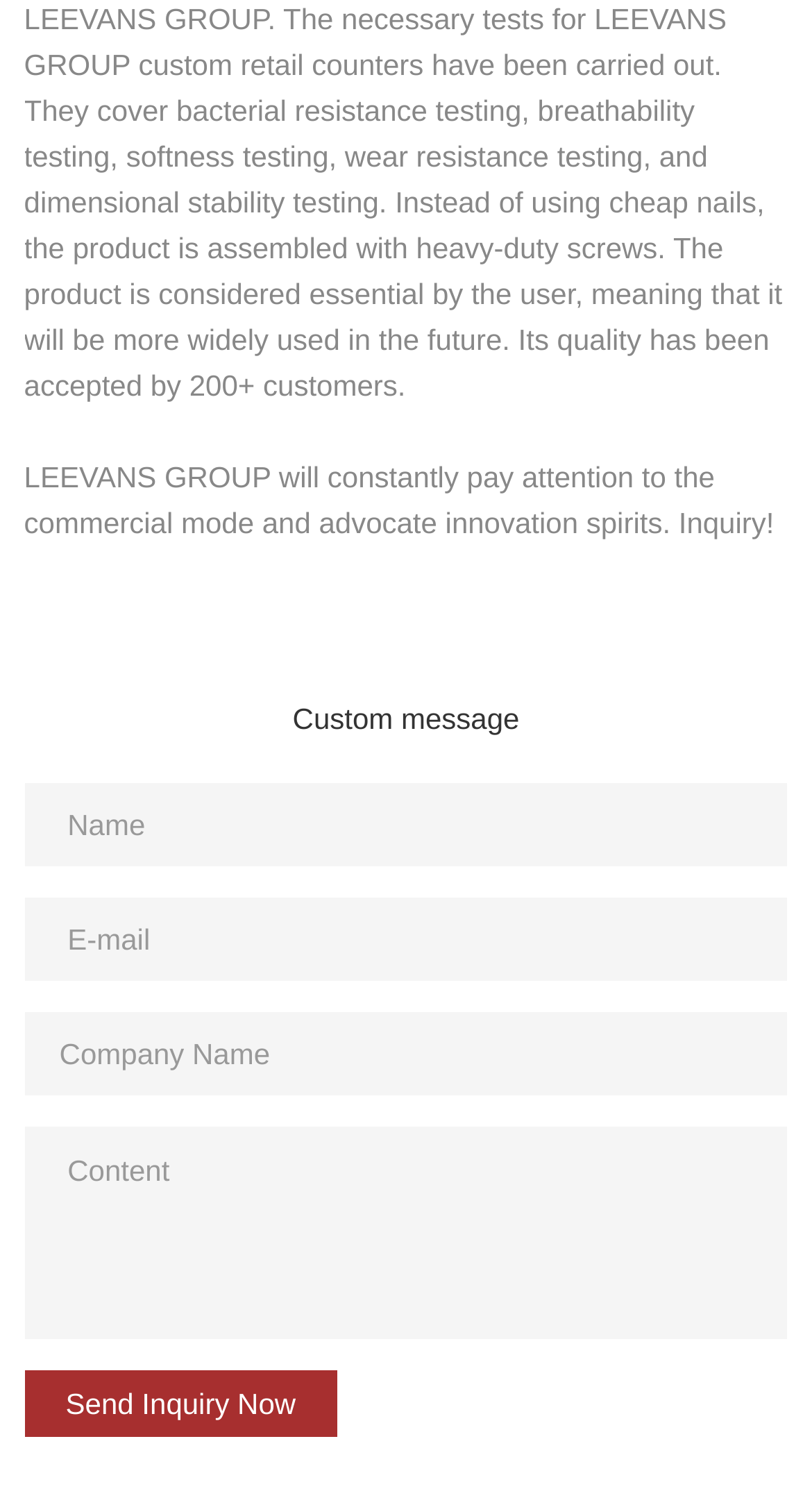What is the purpose of the 'Company Name' textbox?
Use the image to give a comprehensive and detailed response to the question.

The 'Company Name' textbox is labeled as such, and its position among the other textboxes suggests that it is used to input information about the company making the inquiry. The 'required' attribute is set to 'False', indicating that this field is optional.